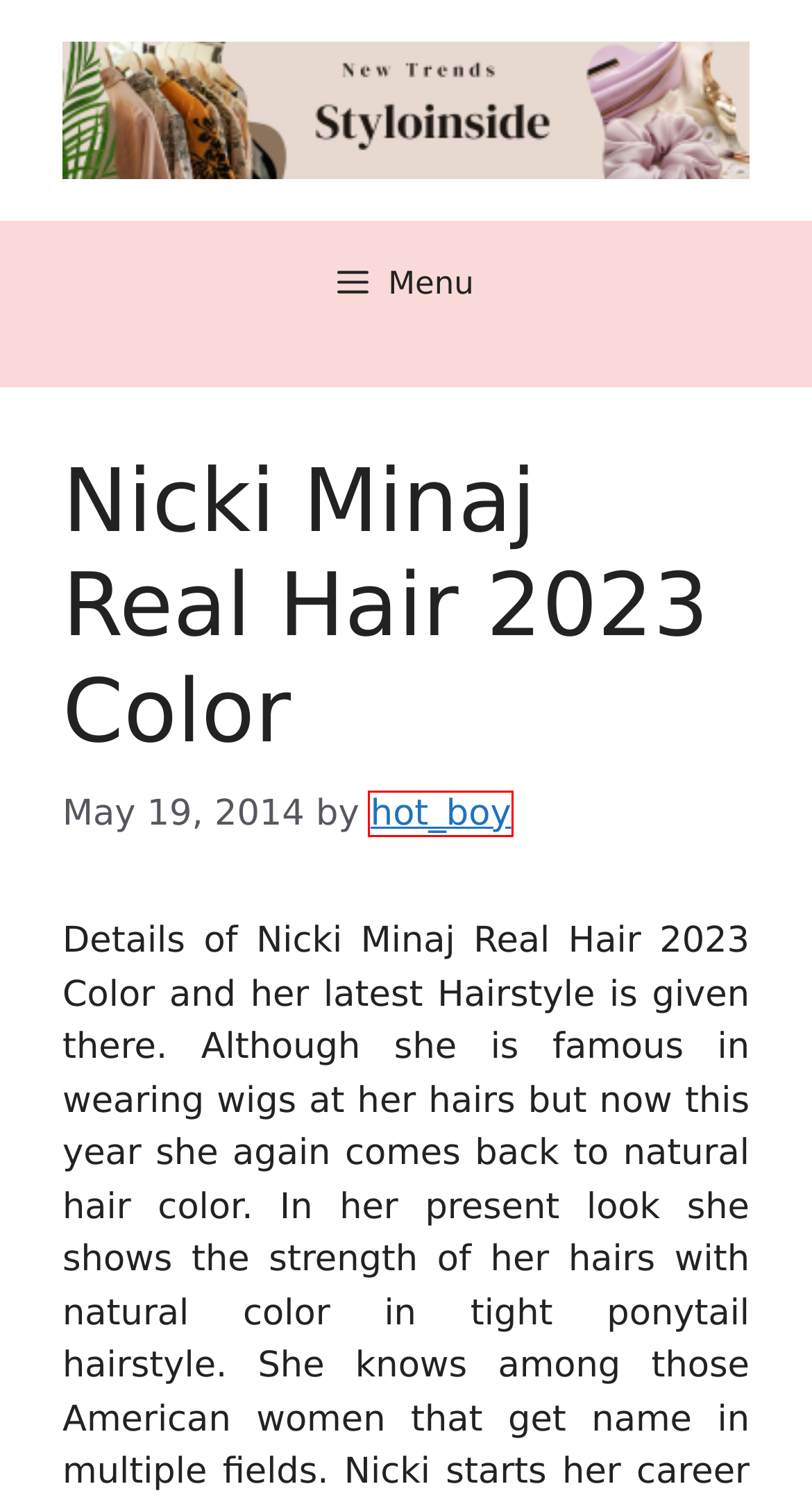Analyze the webpage screenshot with a red bounding box highlighting a UI element. Select the description that best matches the new webpage after clicking the highlighted element. Here are the options:
A. March 2016 -
B. April 2018 -
C. December 2020 -
D. August 2014 -
E. December 2017 -
F. hot_boy, Author at
G. Hair Style Archives -
H. June 2017 -

F